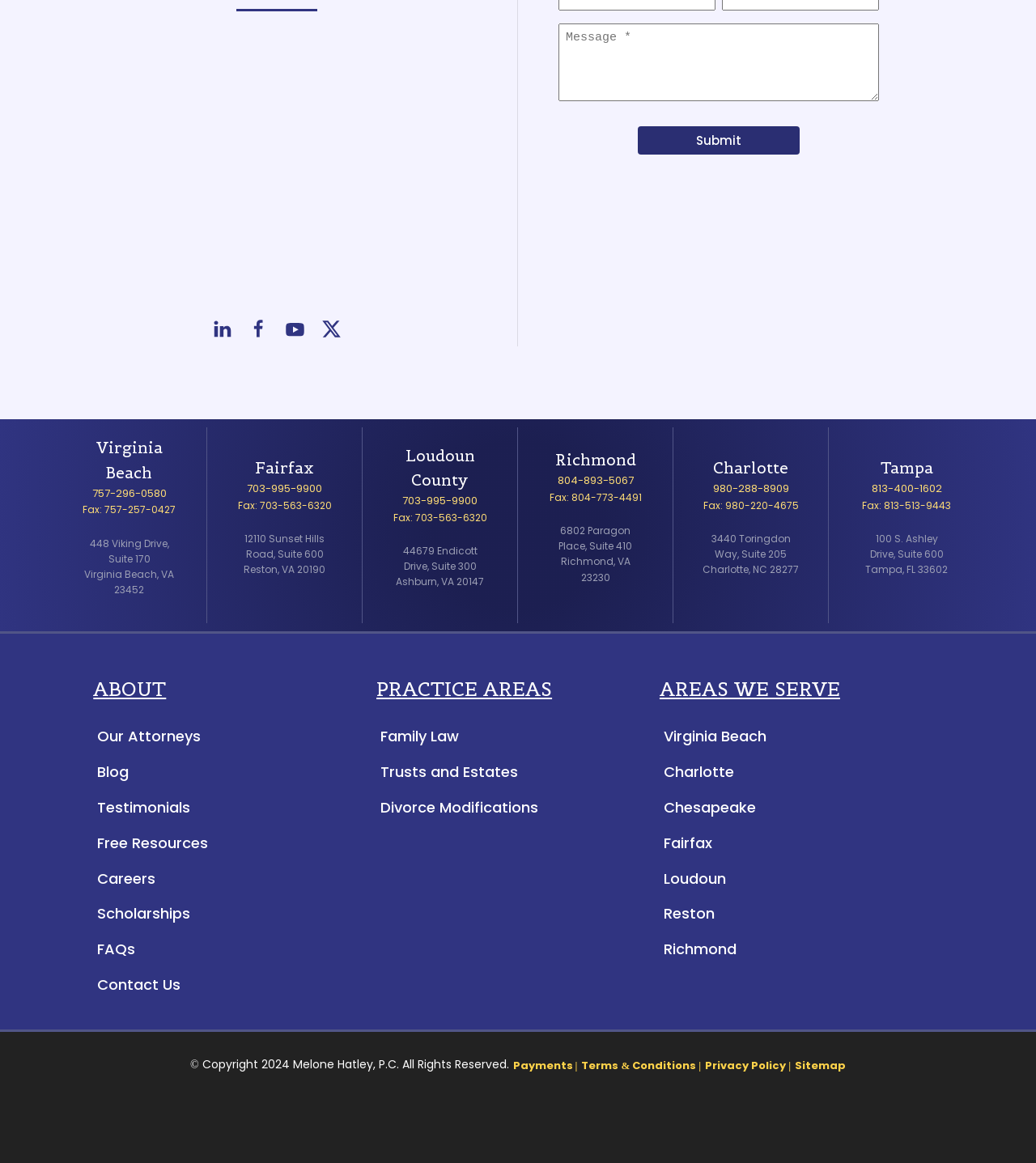Provide a one-word or short-phrase answer to the question:
How many practice areas are listed?

3